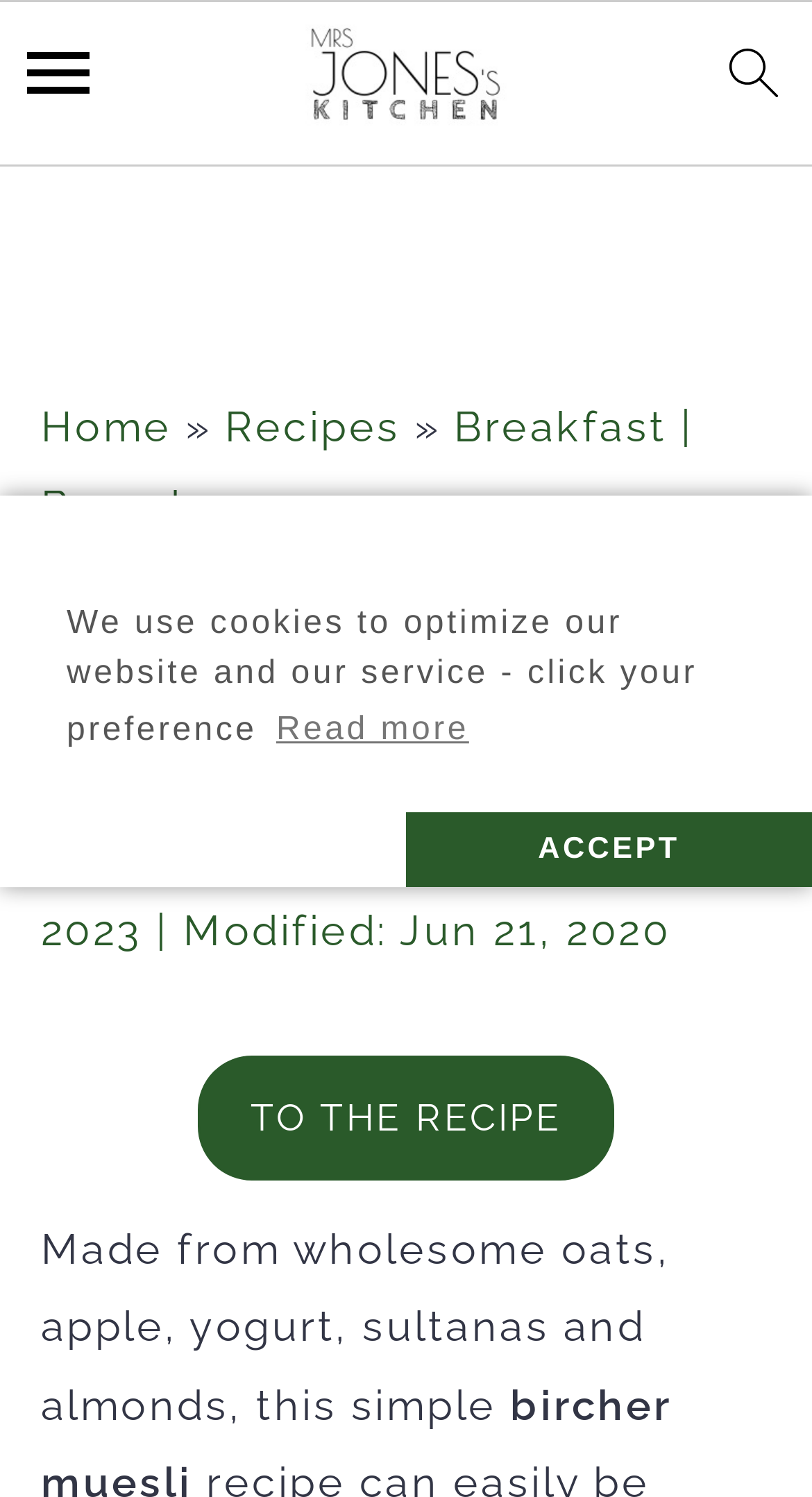Give a one-word or one-phrase response to the question:
How many social sharing options are available?

5